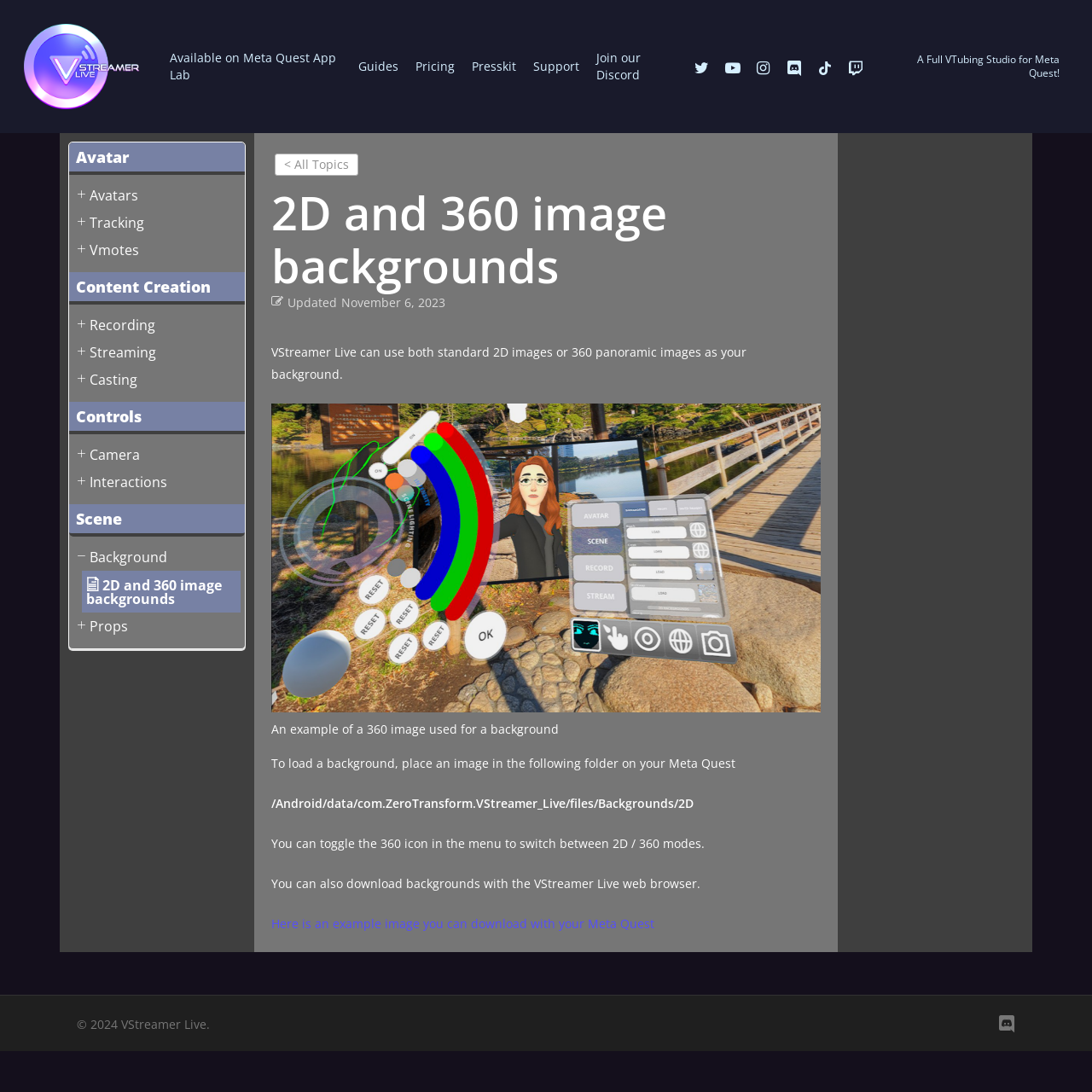Locate the coordinates of the bounding box for the clickable region that fulfills this instruction: "Download an example background image".

[0.248, 0.838, 0.599, 0.853]